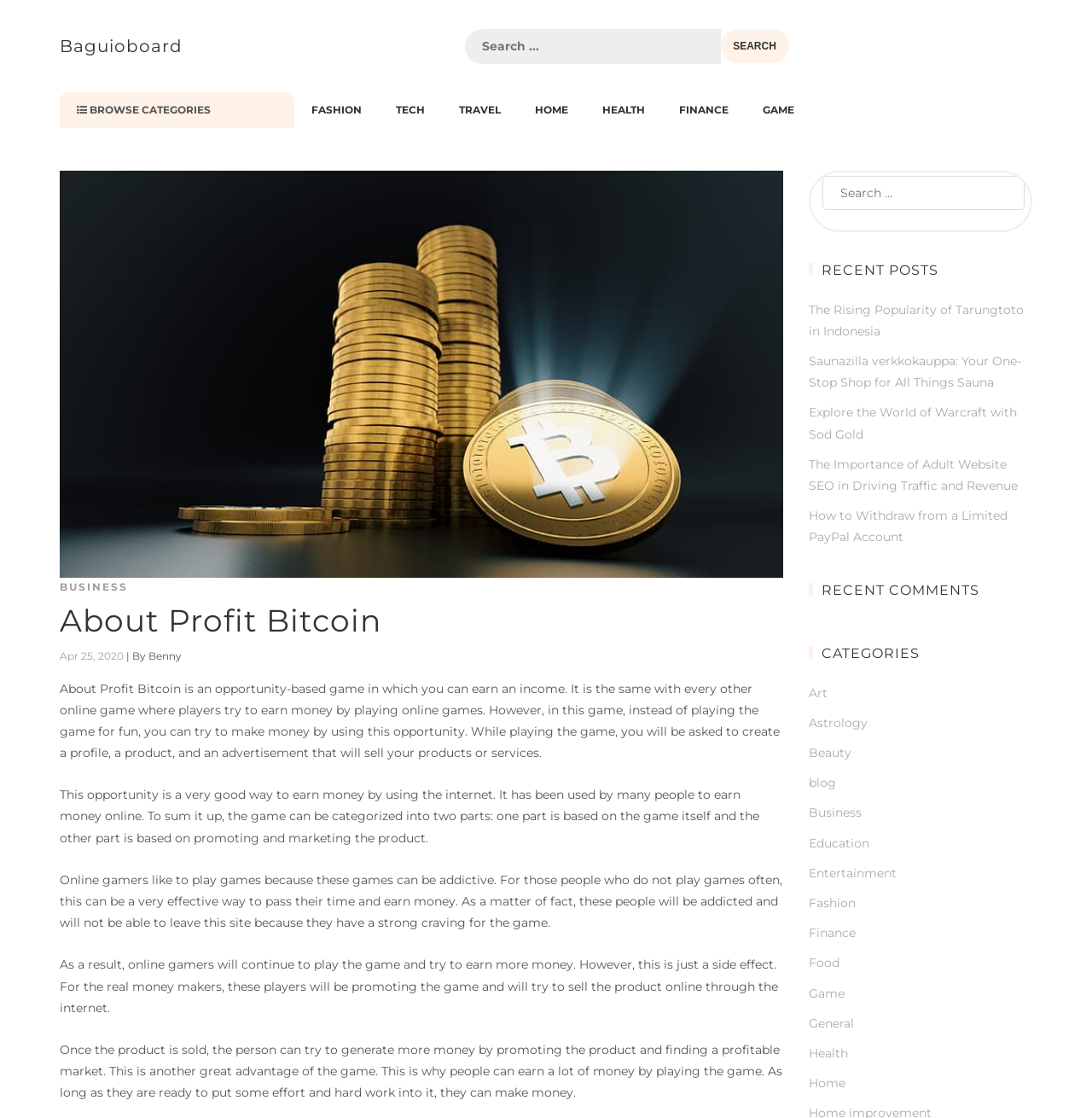Find and extract the text of the primary heading on the webpage.

About Profit Bitcoin